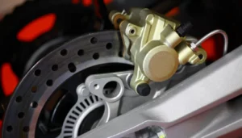Provide a brief response in the form of a single word or phrase:
What type of bike is the maintenance topic relevant to?

Dirt bike